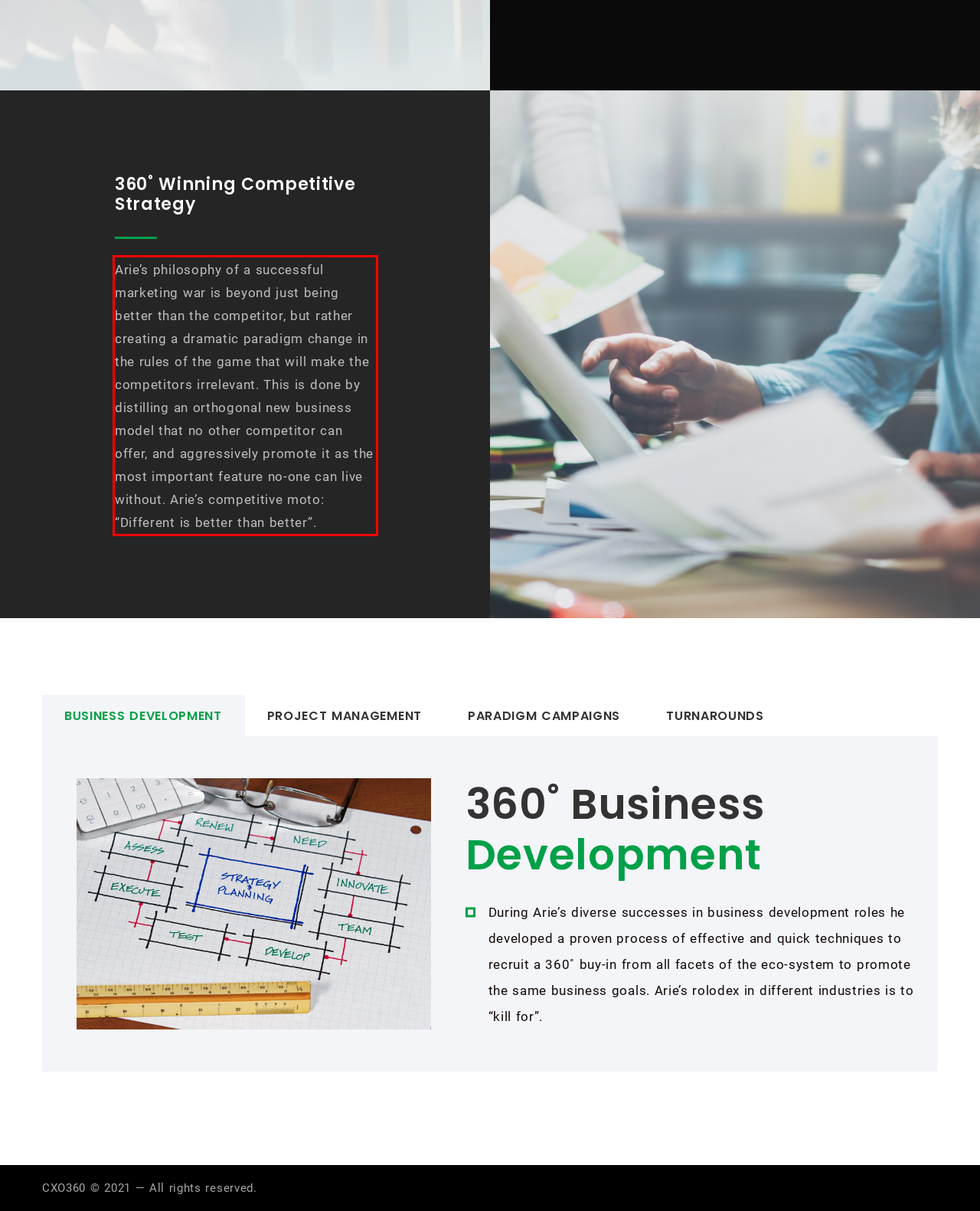Please look at the webpage screenshot and extract the text enclosed by the red bounding box.

Arie’s philosophy of a successful marketing war is beyond just being better than the competitor, but rather creating a dramatic paradigm change in the rules of the game that will make the competitors irrelevant. This is done by distilling an orthogonal new business model that no other competitor can offer, and aggressively promote it as the most important feature no-one can live without. Arie’s competitive moto: “Different is better than better”.